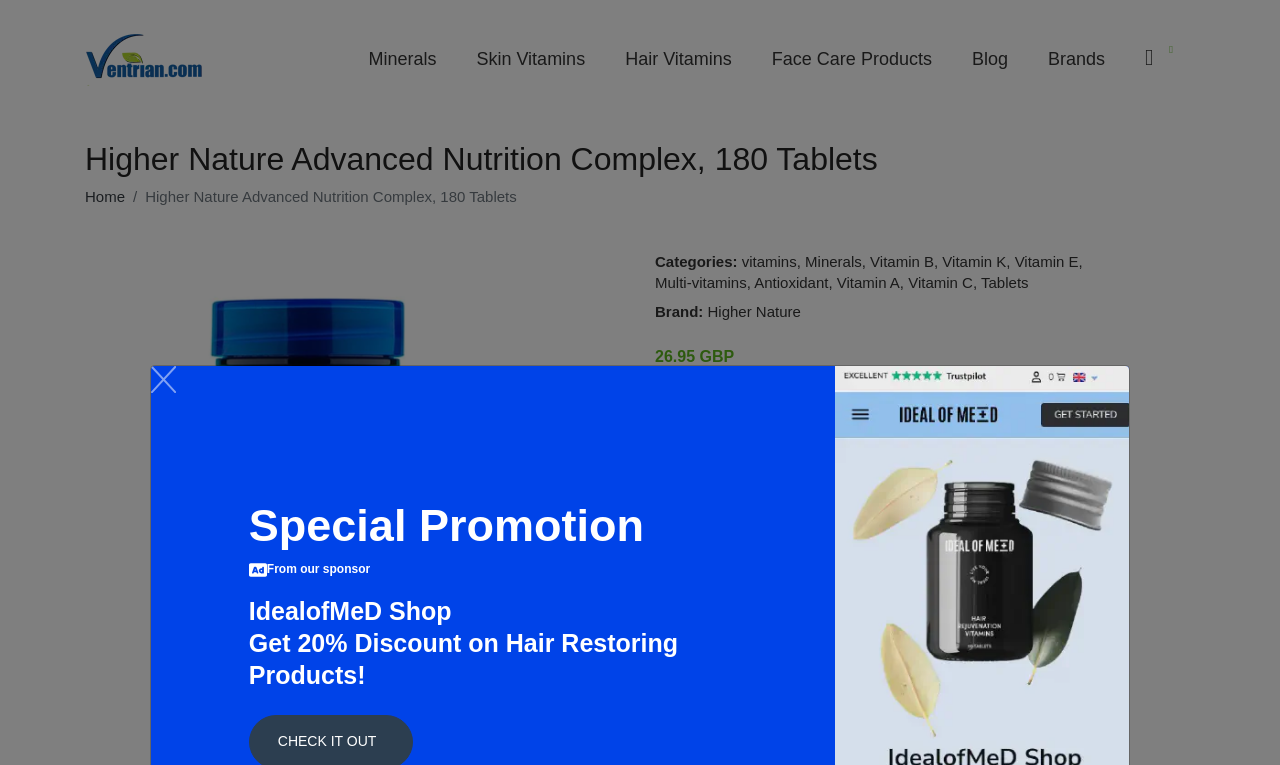Please give a succinct answer using a single word or phrase:
What type of products are sold on this website?

Vitamins and supplements